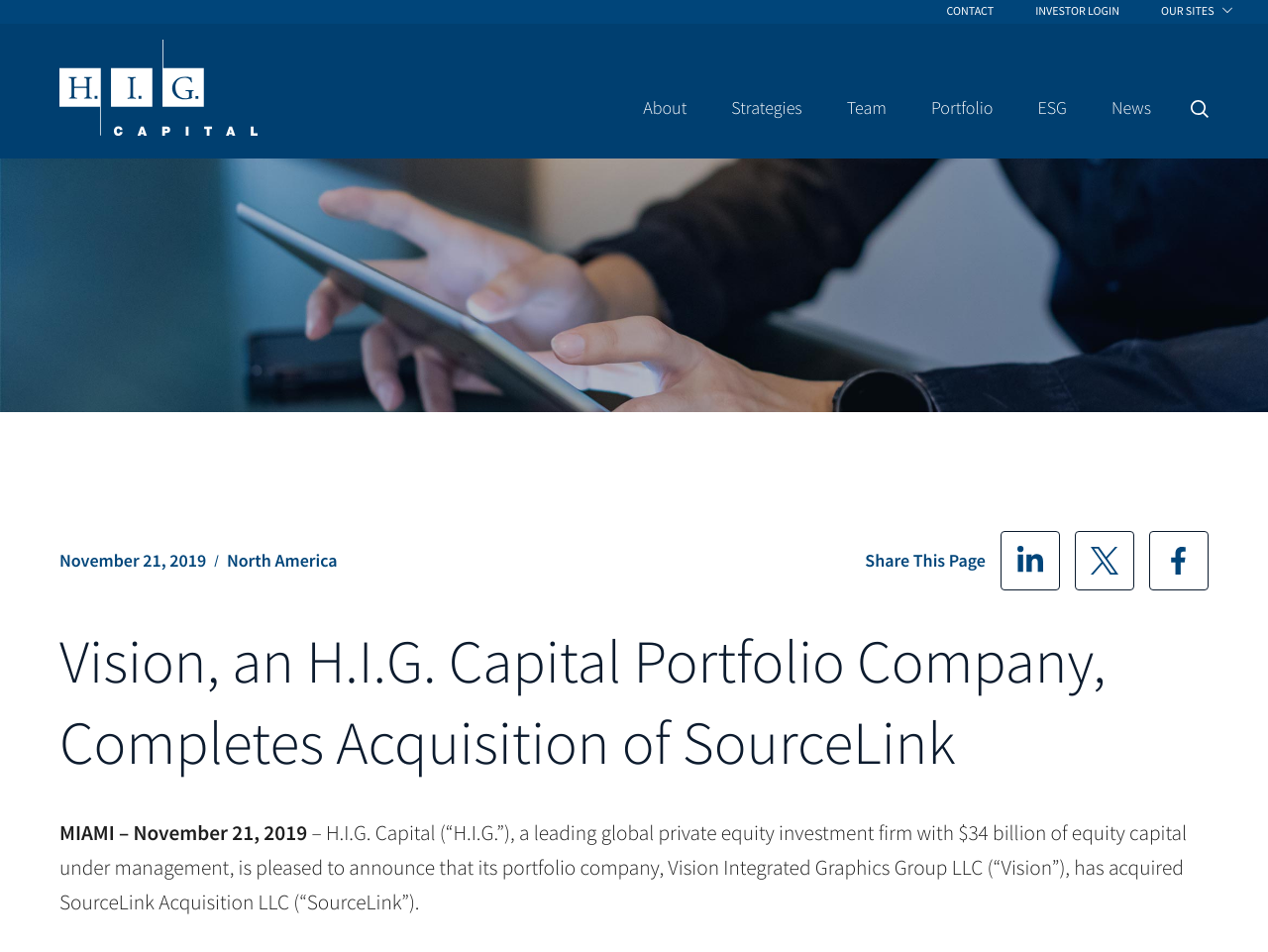Locate the bounding box coordinates of the clickable region necessary to complete the following instruction: "Share on LinkedIn". Provide the coordinates in the format of four float numbers between 0 and 1, i.e., [left, top, right, bottom].

[0.789, 0.558, 0.836, 0.62]